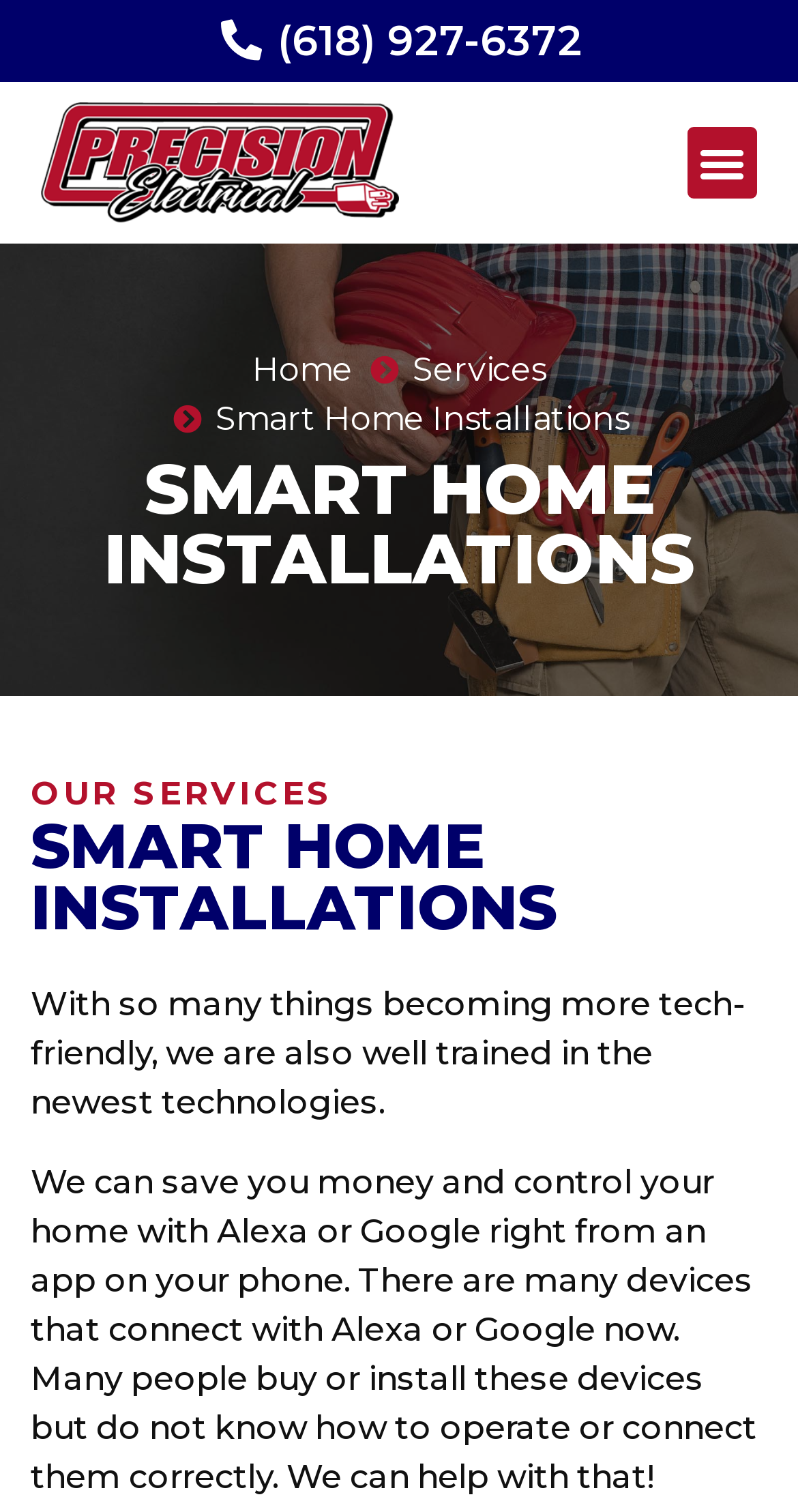Determine the bounding box coordinates for the UI element described. Format the coordinates as (top-left x, top-left y, bottom-right x, bottom-right y) and ensure all values are between 0 and 1. Element description: (618) 927-6372

[0.0, 0.007, 1.0, 0.047]